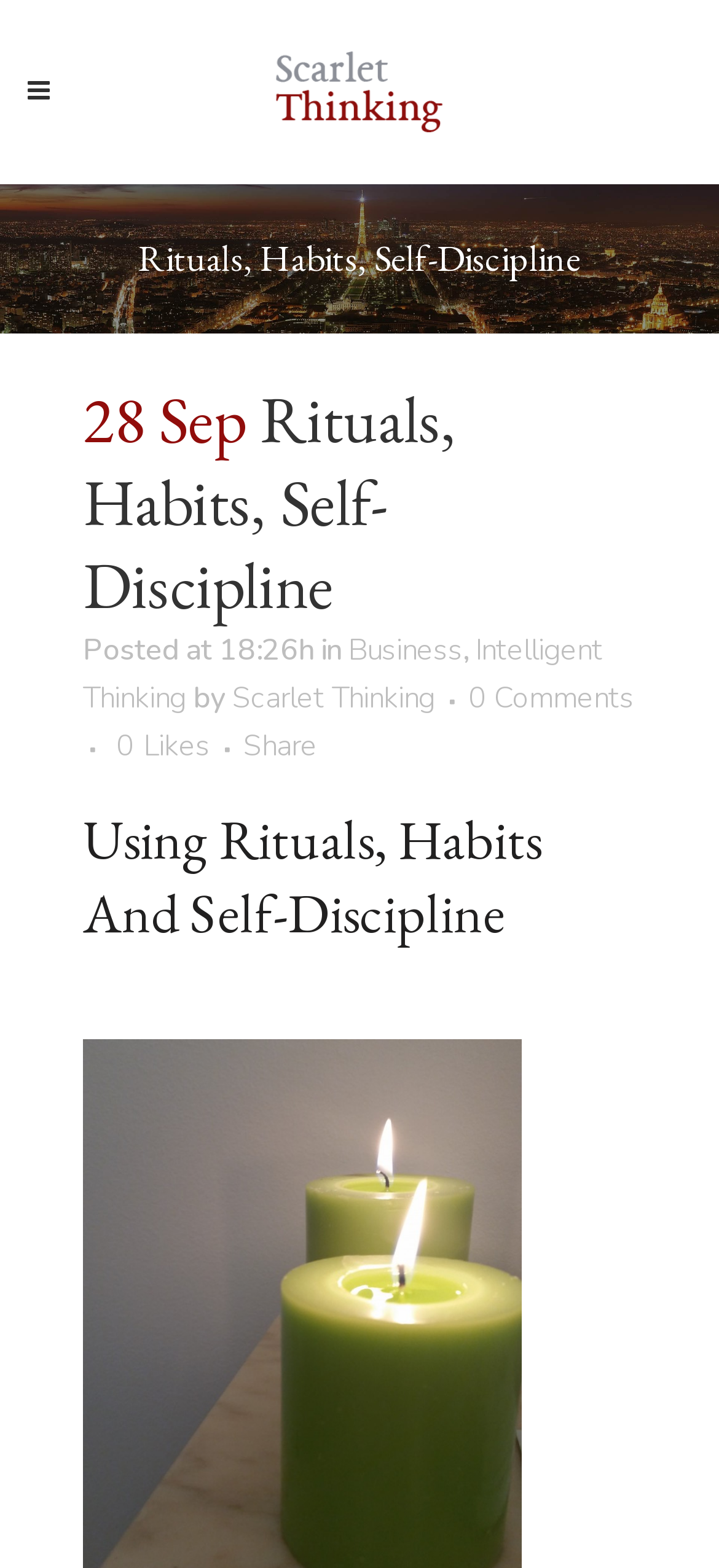What are the categories of the post?
Provide a one-word or short-phrase answer based on the image.

Business, Intelligent Thinking